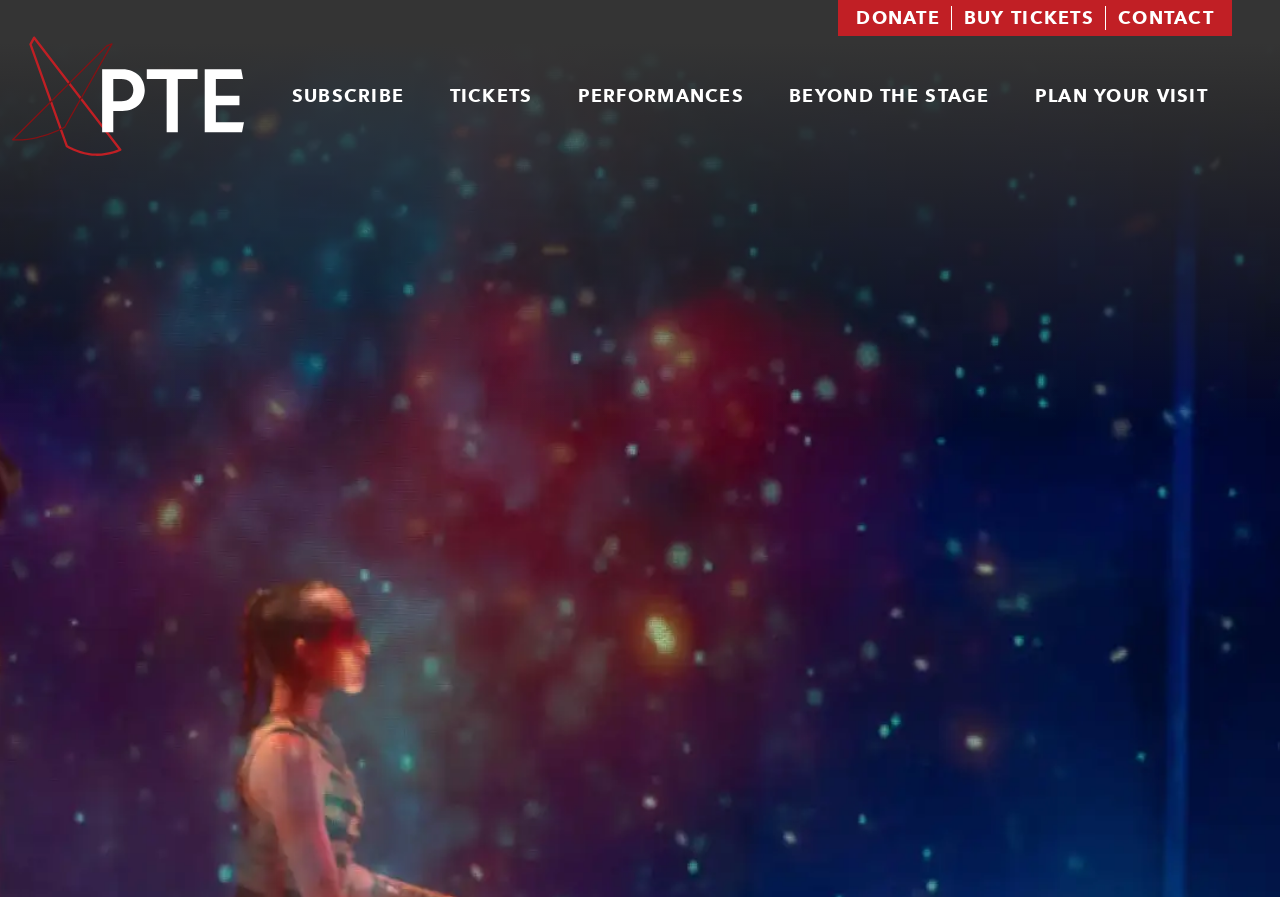What is the first link on the top navigation bar?
Please provide a single word or phrase as your answer based on the image.

PTE